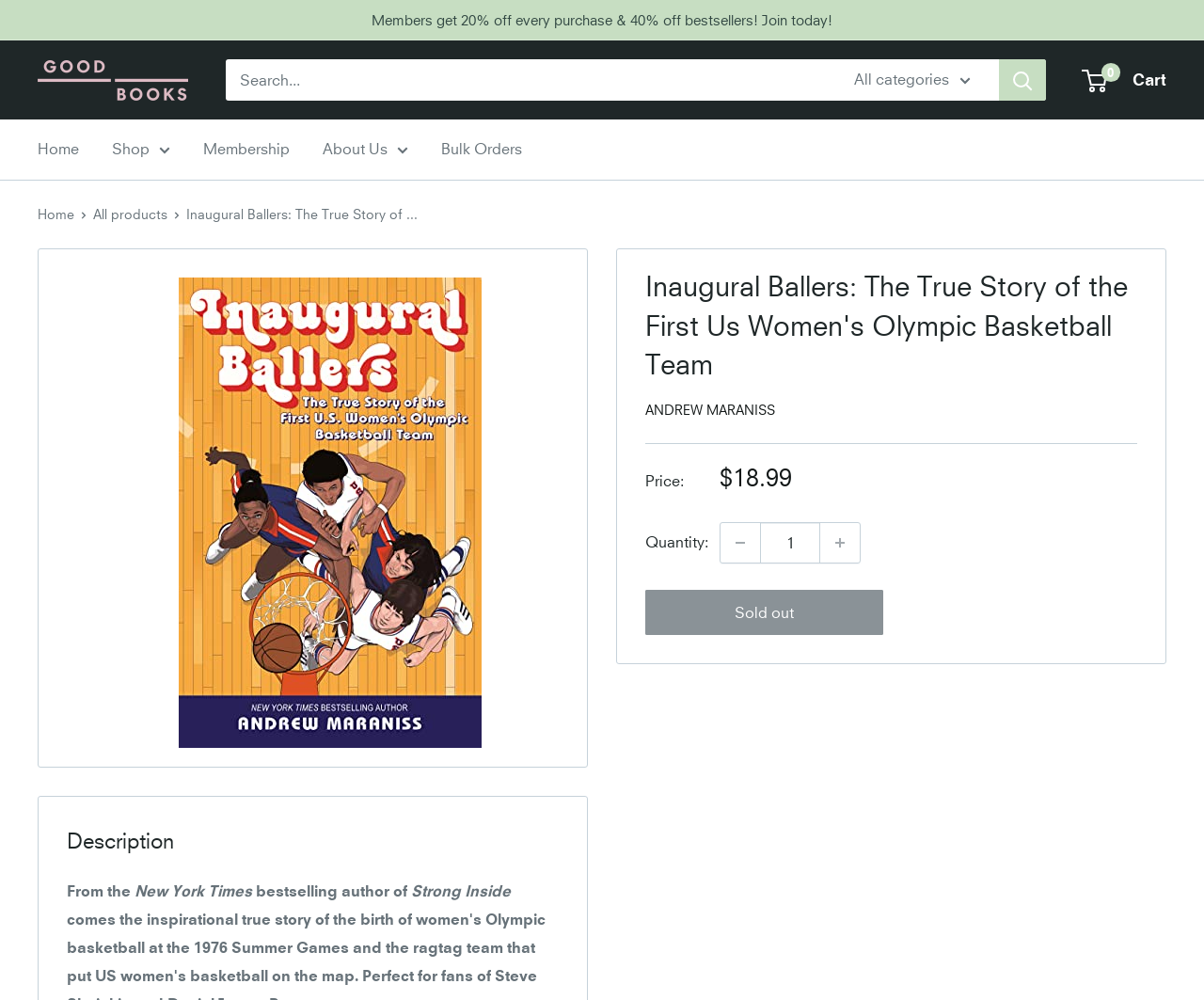Identify and provide the bounding box coordinates of the UI element described: "input value="1" aria-label="Quantity" name="quantity" value="1"". The coordinates should be formatted as [left, top, right, bottom], with each number being a float between 0 and 1.

[0.631, 0.523, 0.681, 0.562]